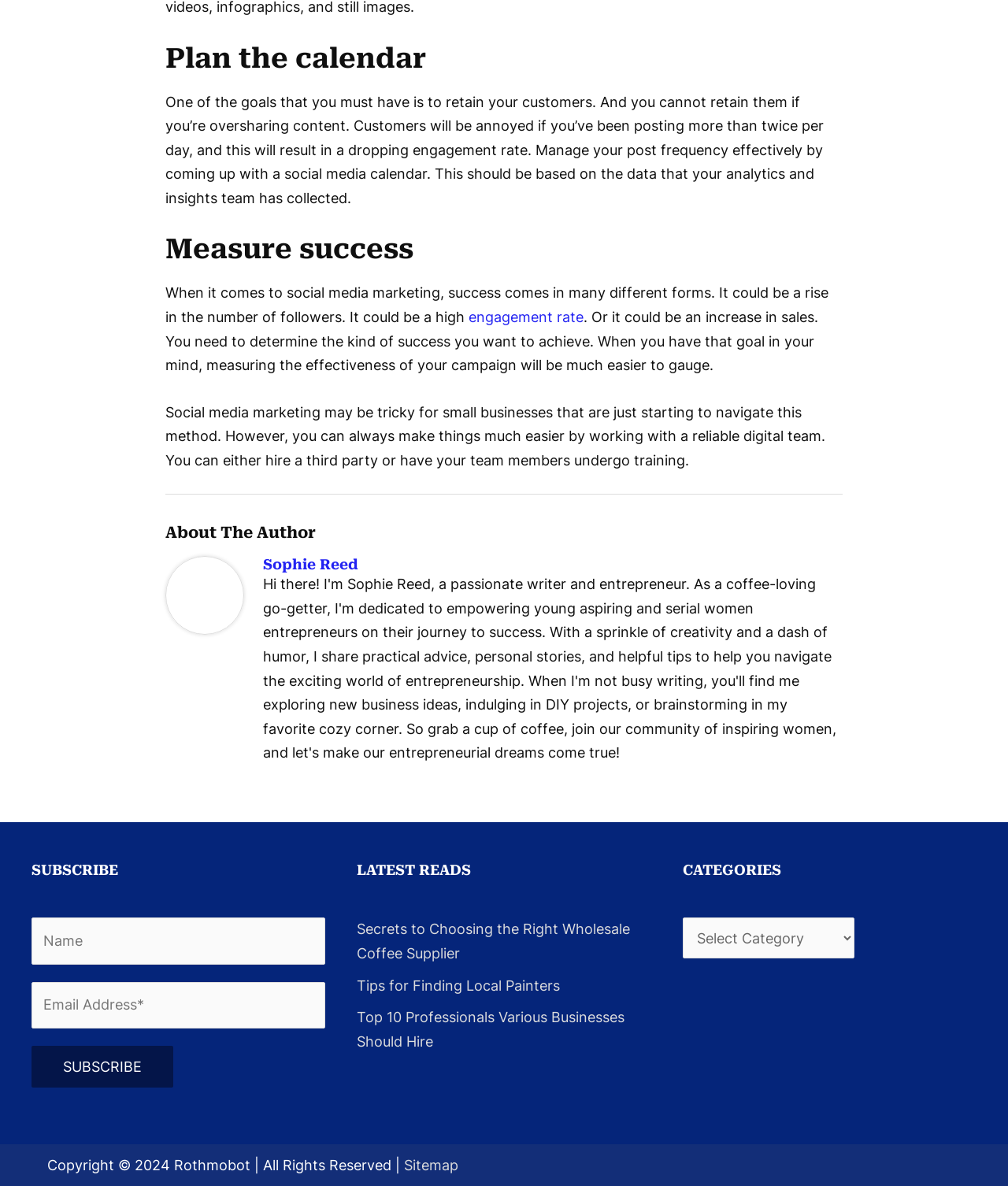Locate the bounding box coordinates of the element that should be clicked to fulfill the instruction: "Select an option from 'Categories' combobox".

[0.677, 0.774, 0.847, 0.808]